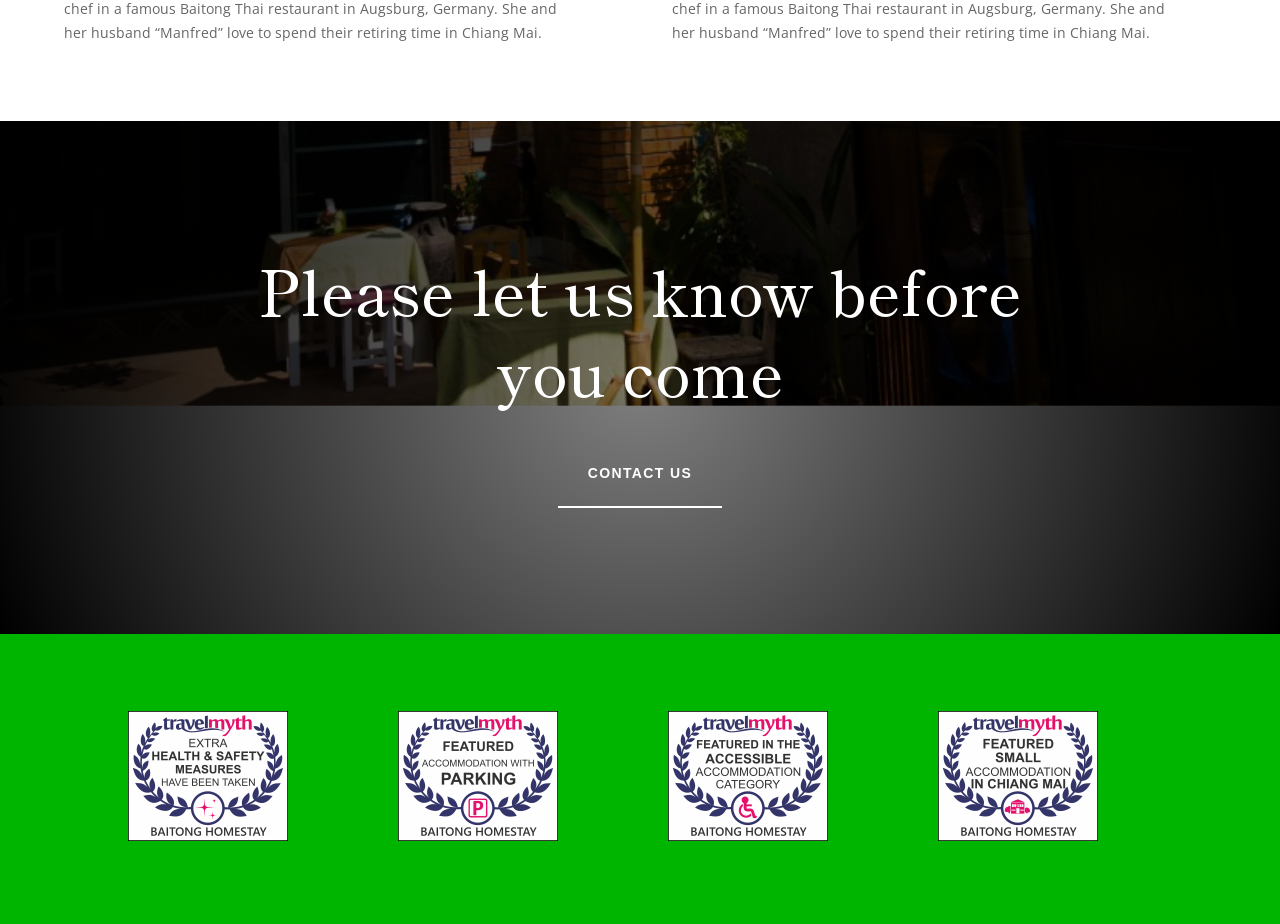Using the provided description Contact us, find the bounding box coordinates for the UI element. Provide the coordinates in (top-left x, top-left y, bottom-right x, bottom-right y) format, ensuring all values are between 0 and 1.

[0.436, 0.479, 0.564, 0.548]